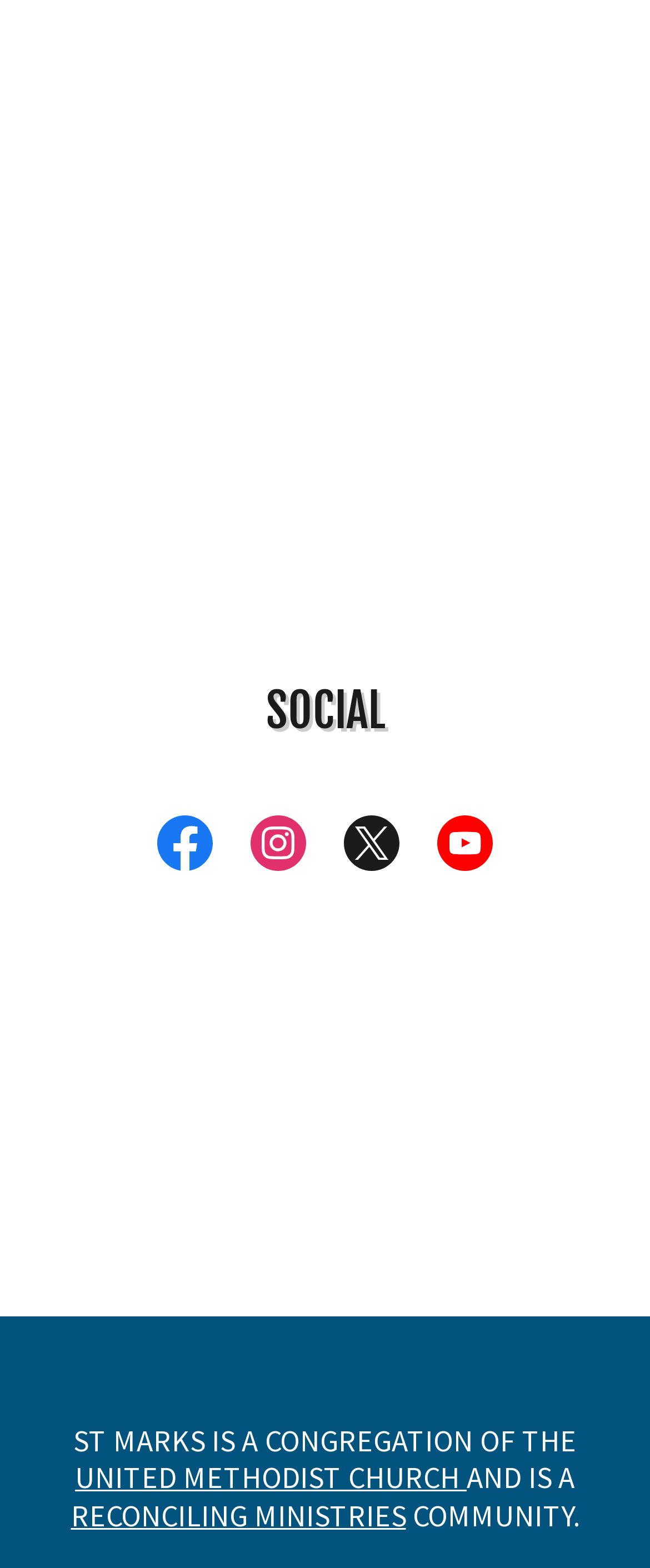Please examine the image and answer the question with a detailed explanation:
What is the organization that St Marks is a part of?

I found the organization that St Marks is a part of by reading the link that says 'UNITED METHODIST CHURCH'. This link is located within the heading that describes St Marks.